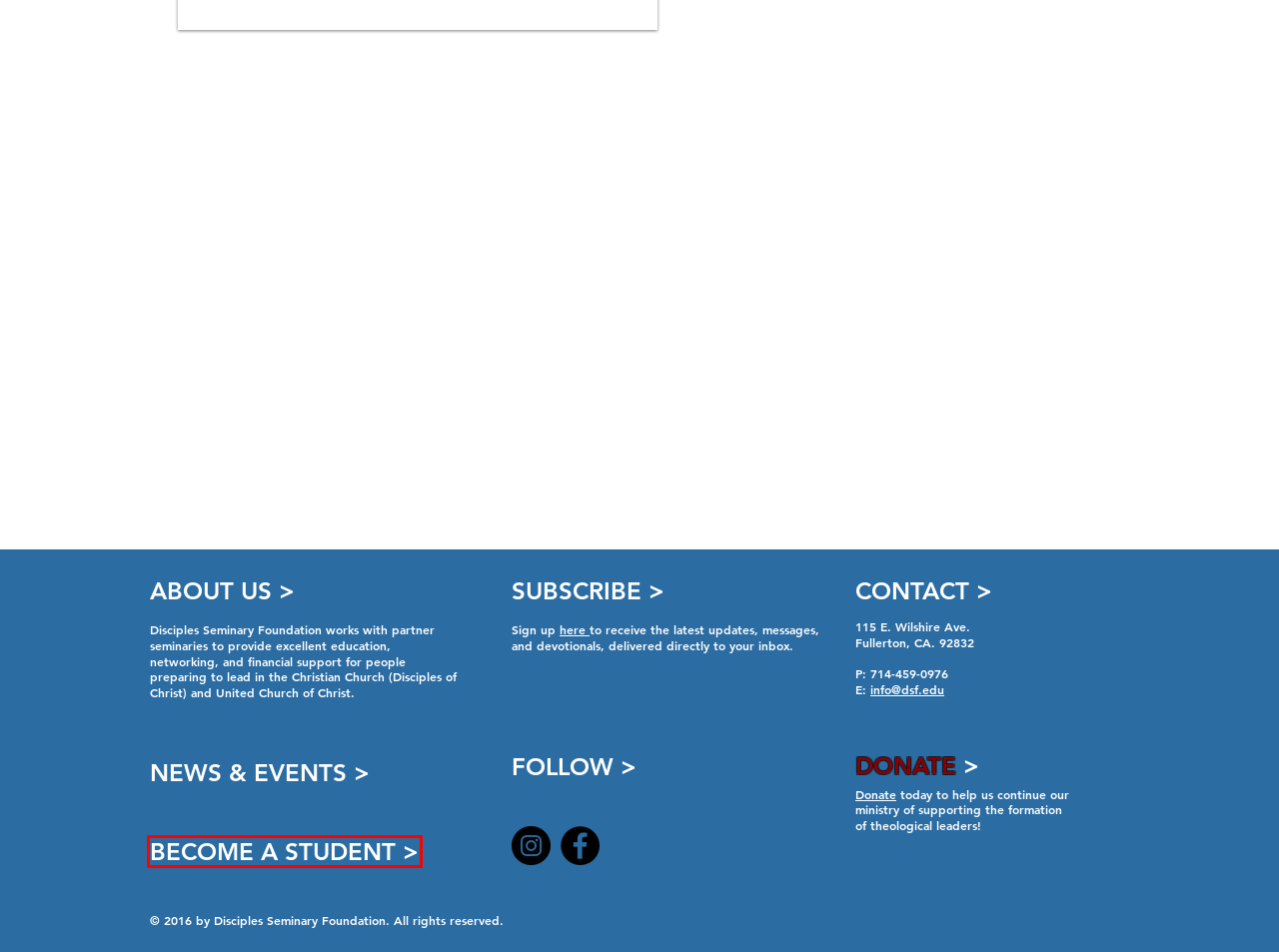After examining the screenshot of a webpage with a red bounding box, choose the most accurate webpage description that corresponds to the new page after clicking the element inside the red box. Here are the candidates:
A. Disciples Sminary Foundation | About DSF
B. Disciples Seminary Foundation | Giving
C. Disciples Seminary Foundation | News & Events
D. 60 for 60 Campaign | DSF
E. Donate Now | DSF
F. Disciples Seminary Foundation | Claremont, CA | Home
G. Disciples Seminary Foundation
H. Become A Student | DSF

H